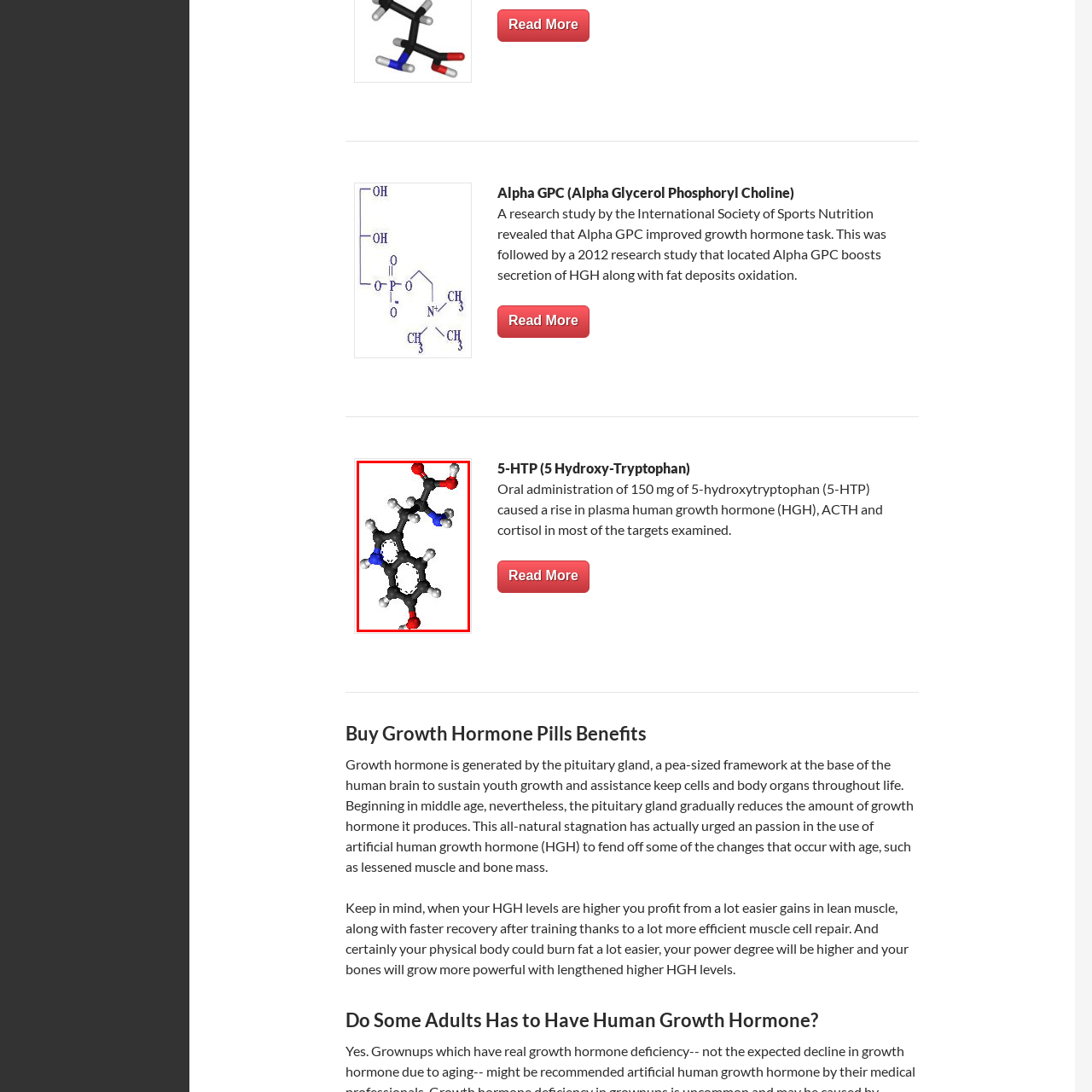What is the relevance of L-glutamine to the molecular structure?
Pay attention to the part of the image enclosed by the red bounding box and respond to the question in detail.

The caption states that the image depicts a molecular structure associated with a biochemical compound relevant to growth hormone supplementation, specifically referencing 'L-glutamine', indicating that L-glutamine is the biochemical compound in question.